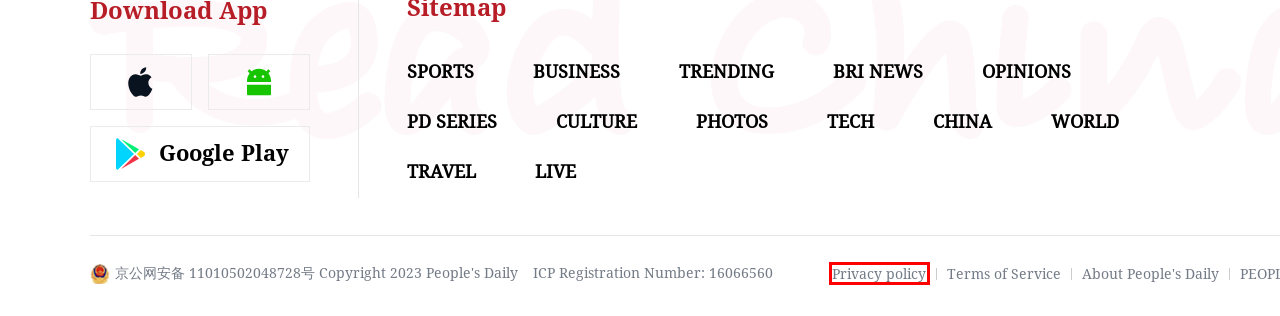Check out the screenshot of a webpage with a red rectangle bounding box. Select the best fitting webpage description that aligns with the new webpage after clicking the element inside the bounding box. Here are the candidates:
A. People's Daily English language App - Homepage - Breaking News, China News, World News and Video
B. Privacy policy
C. About Us
D. About PeopleDaily
E. People's Daily官方下载-People's Daily app 最新版本免费下载-应用宝官网
F. People's Daily
G. 全国互联网安全管理平台
H. ‎People's Daily-News from China on the App Store

B